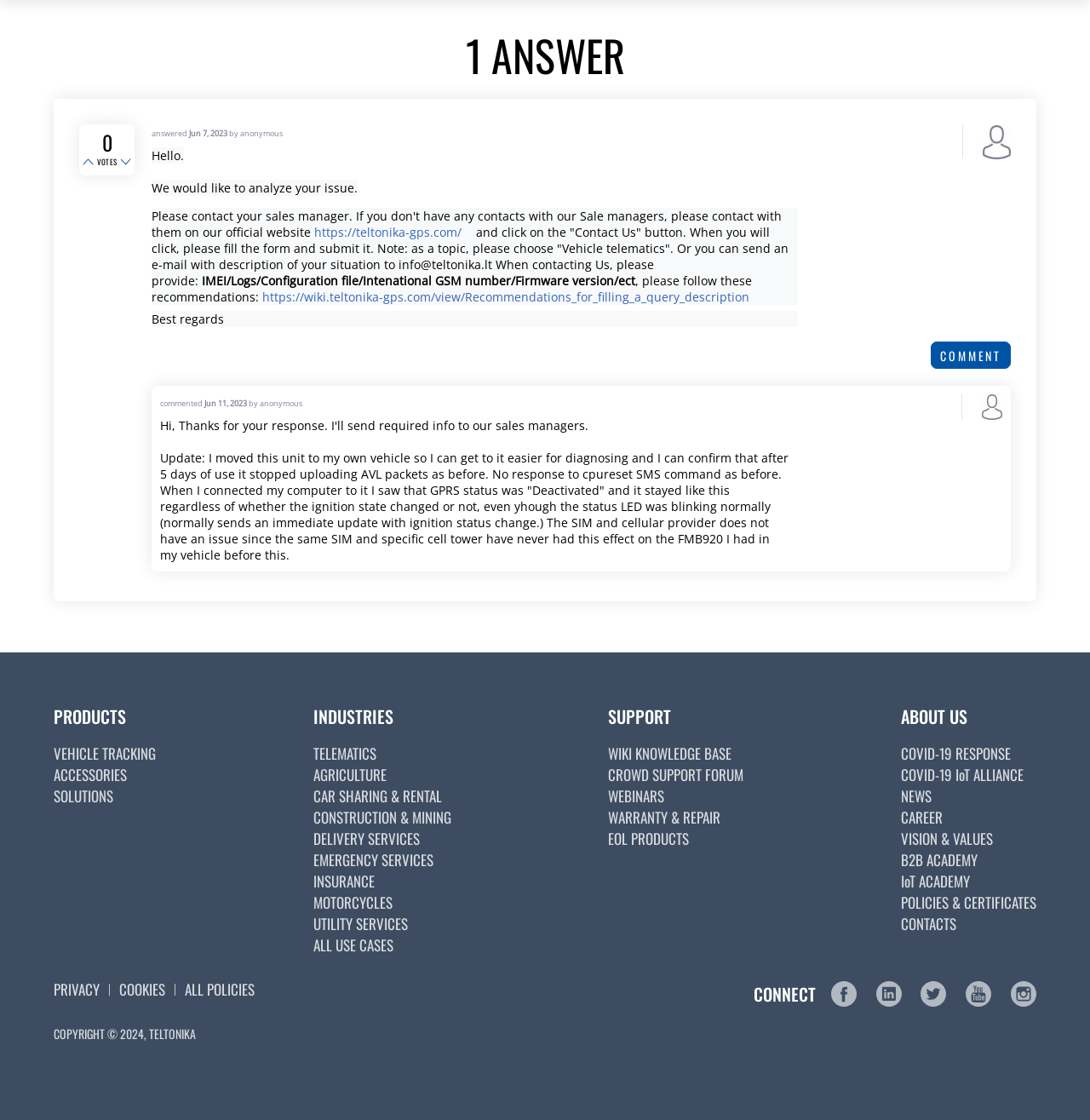Find the bounding box coordinates of the clickable element required to execute the following instruction: "Click the 'Reports' link". Provide the coordinates as four float numbers between 0 and 1, i.e., [left, top, right, bottom].

None